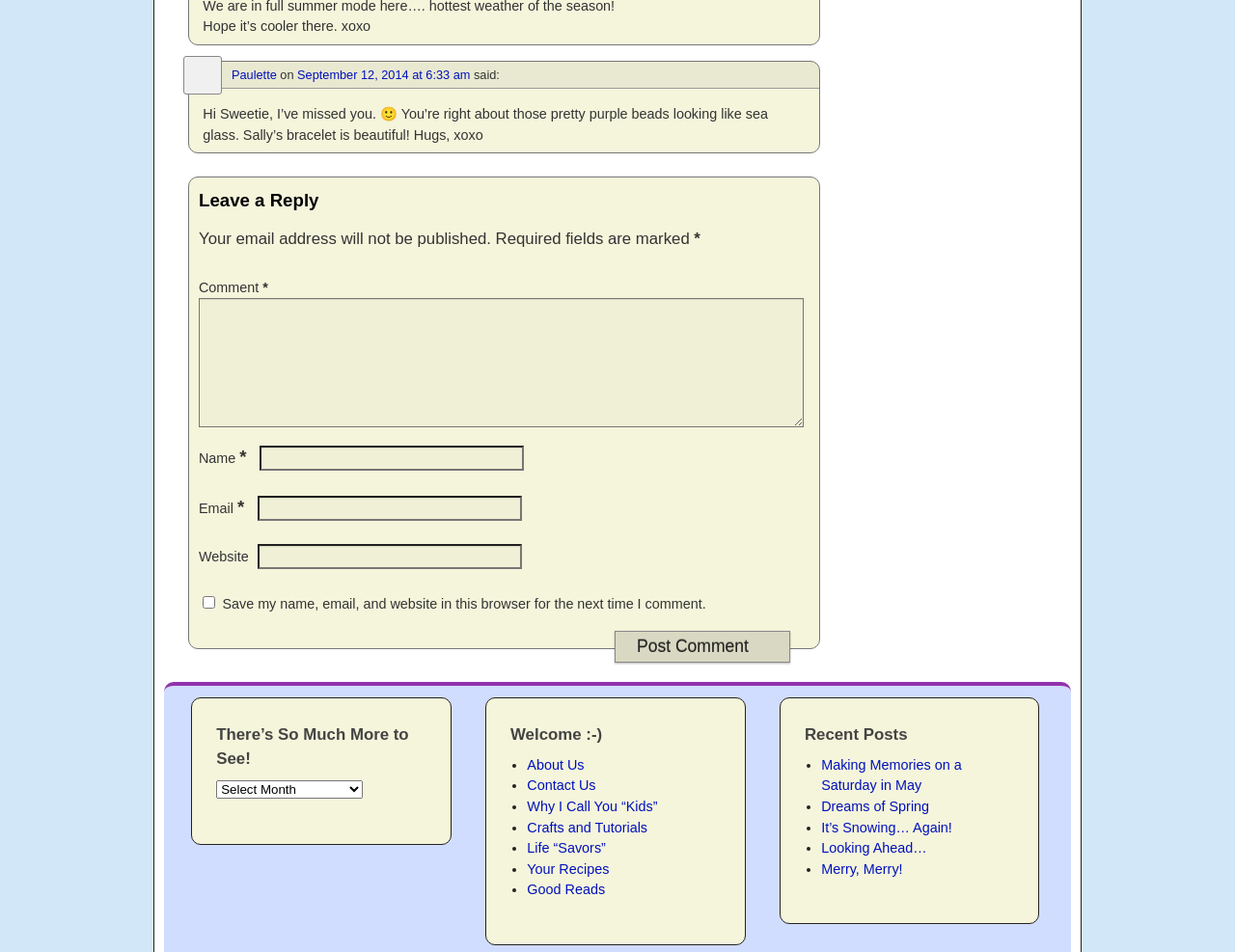What is the purpose of the textbox with the label 'Email'?
Based on the screenshot, answer the question with a single word or phrase.

To input email address